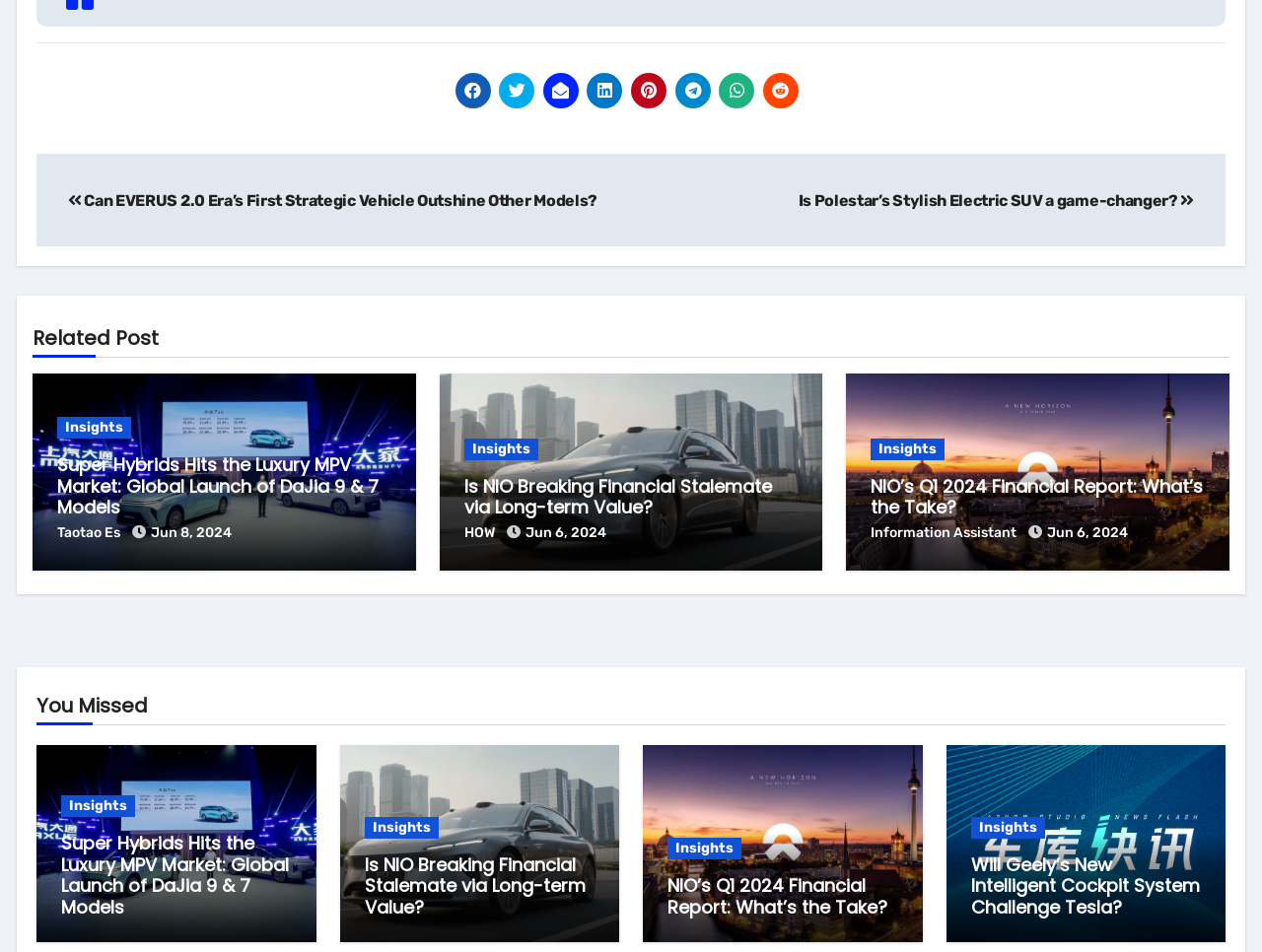What is the date of the post 'NIO’s Q1 2024 Financial Report: What’s the Take?'?
From the screenshot, supply a one-word or short-phrase answer.

Jun 6, 2024